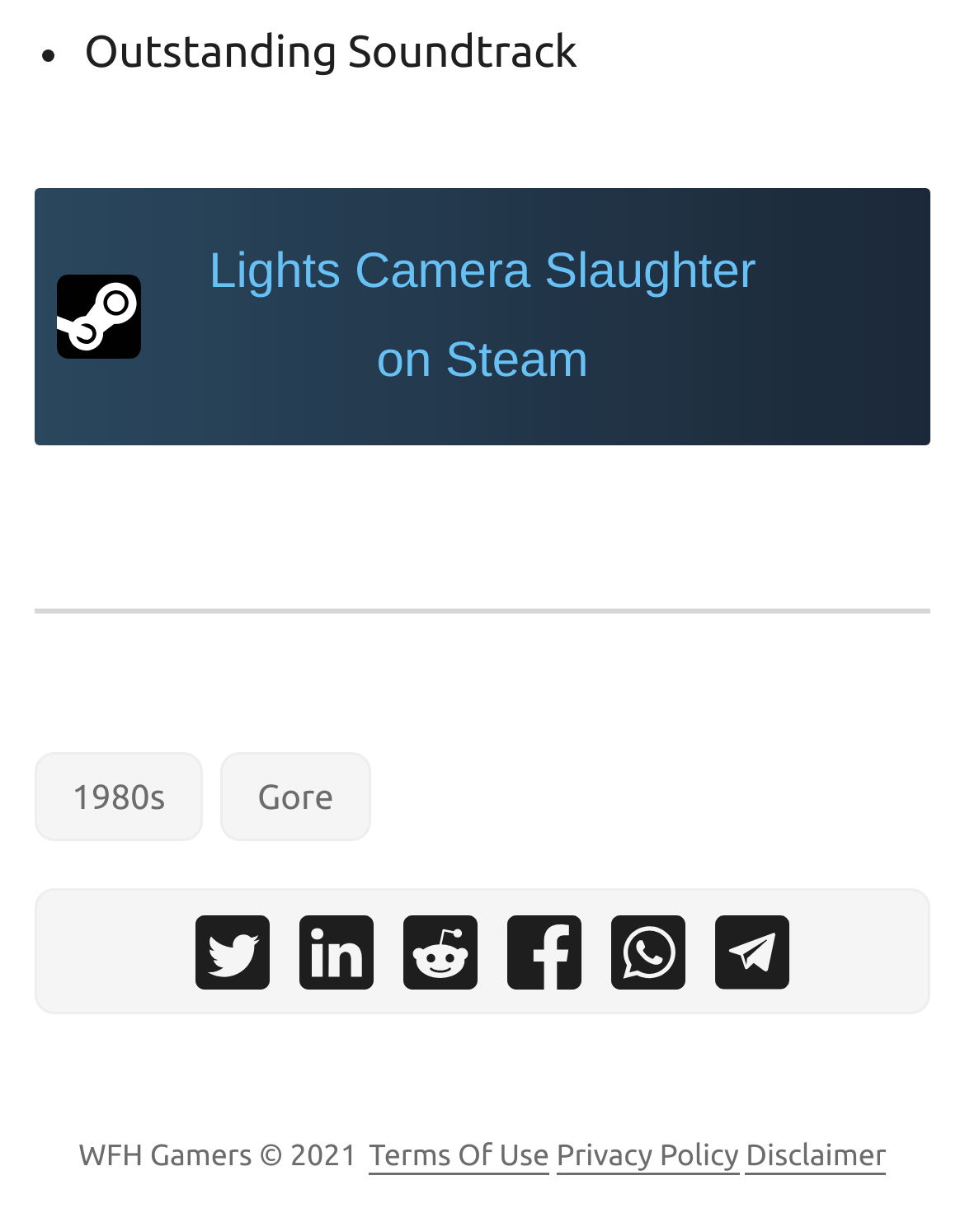Can you specify the bounding box coordinates of the area that needs to be clicked to fulfill the following instruction: "Share Best 1980s Gore Games on PC on twitter"?

[0.203, 0.742, 0.279, 0.82]